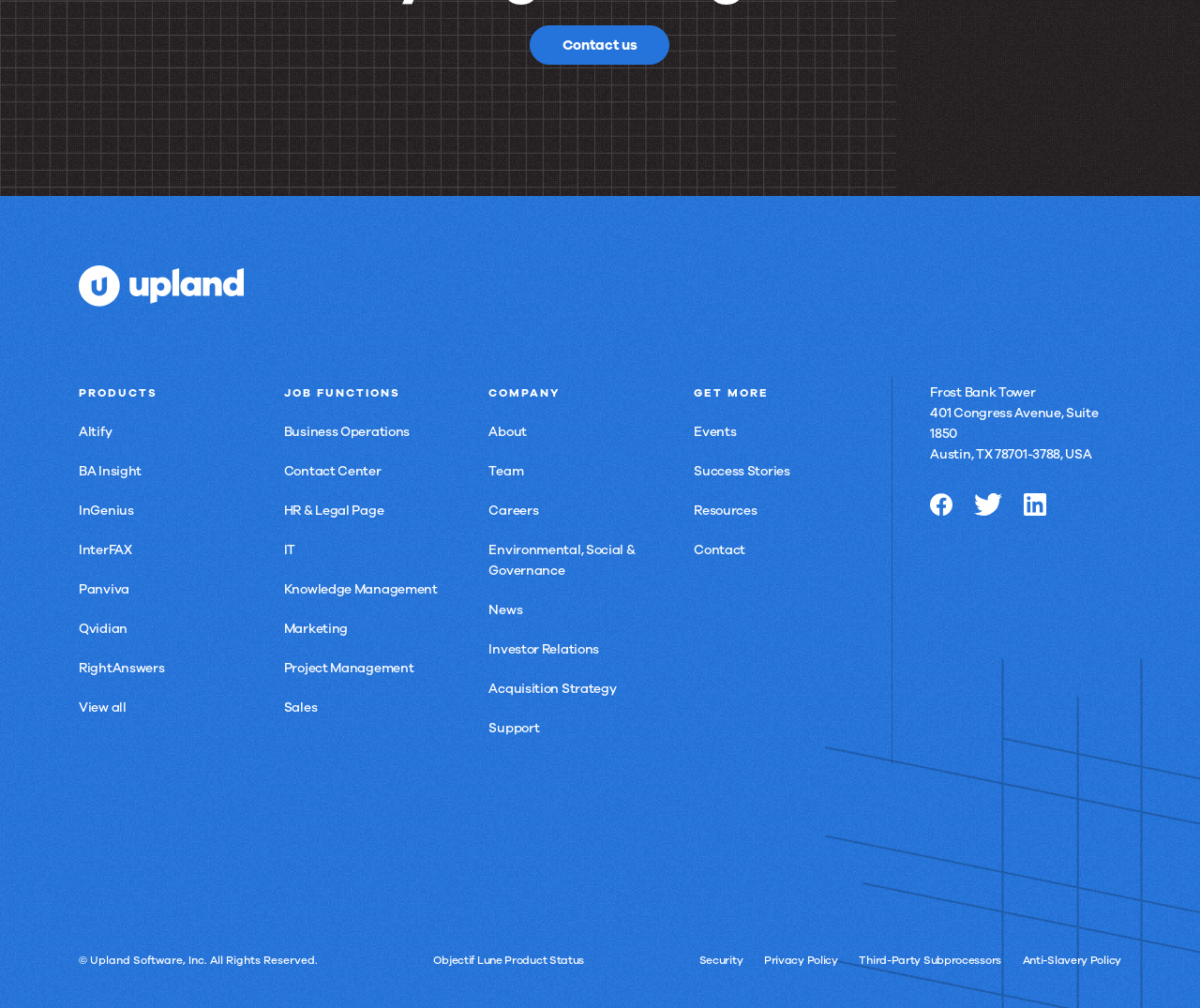What is the last link under the 'COMPANY' category?
Give a thorough and detailed response to the question.

I found the last link under the 'COMPANY' category by looking at the section of the webpage where the company information is listed. The last link is 'Acquisition Strategy'.